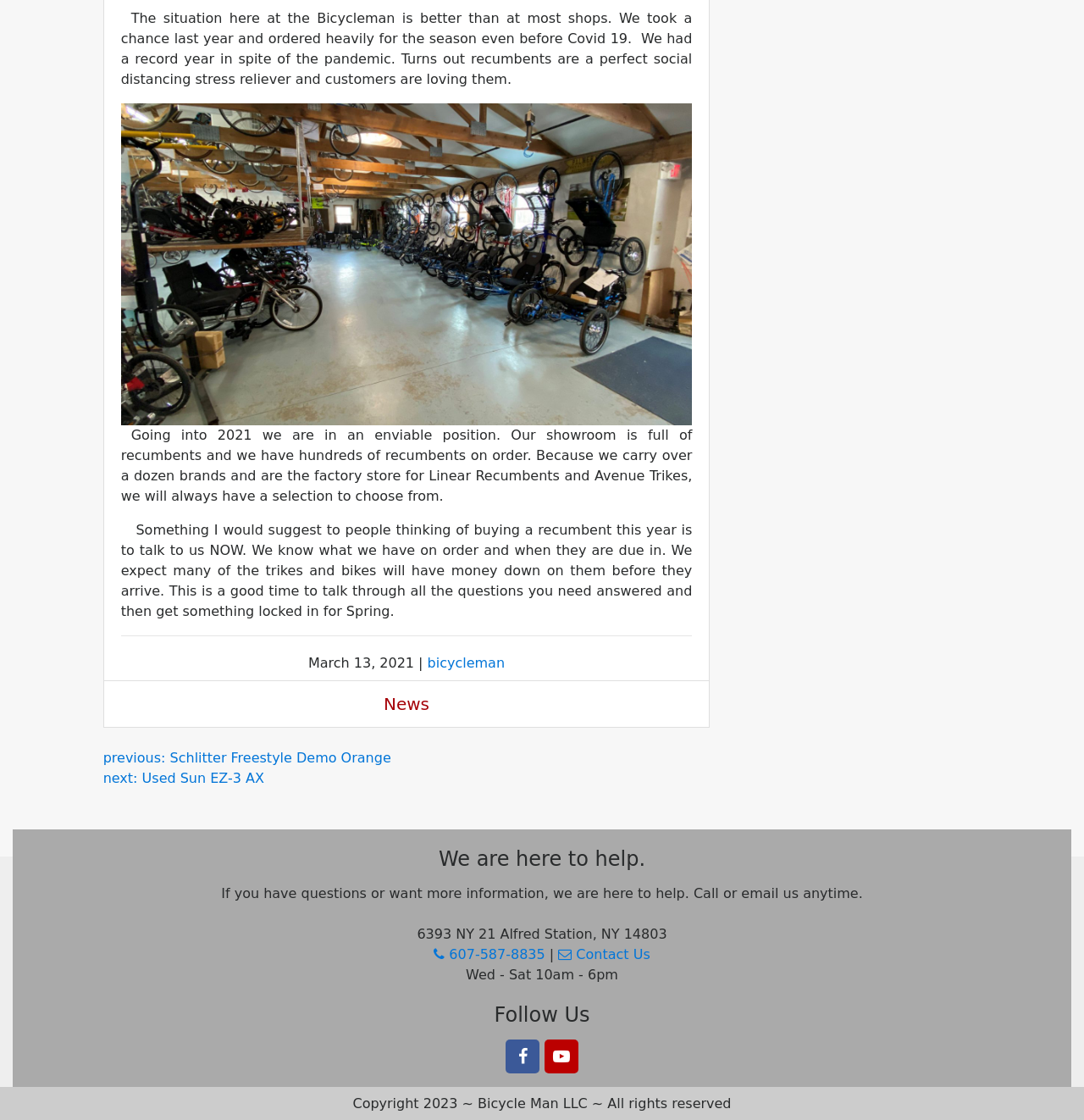Determine the bounding box coordinates for the UI element described. Format the coordinates as (top-left x, top-left y, bottom-right x, bottom-right y) and ensure all values are between 0 and 1. Element description: 607-587-8835

[0.4, 0.845, 0.503, 0.859]